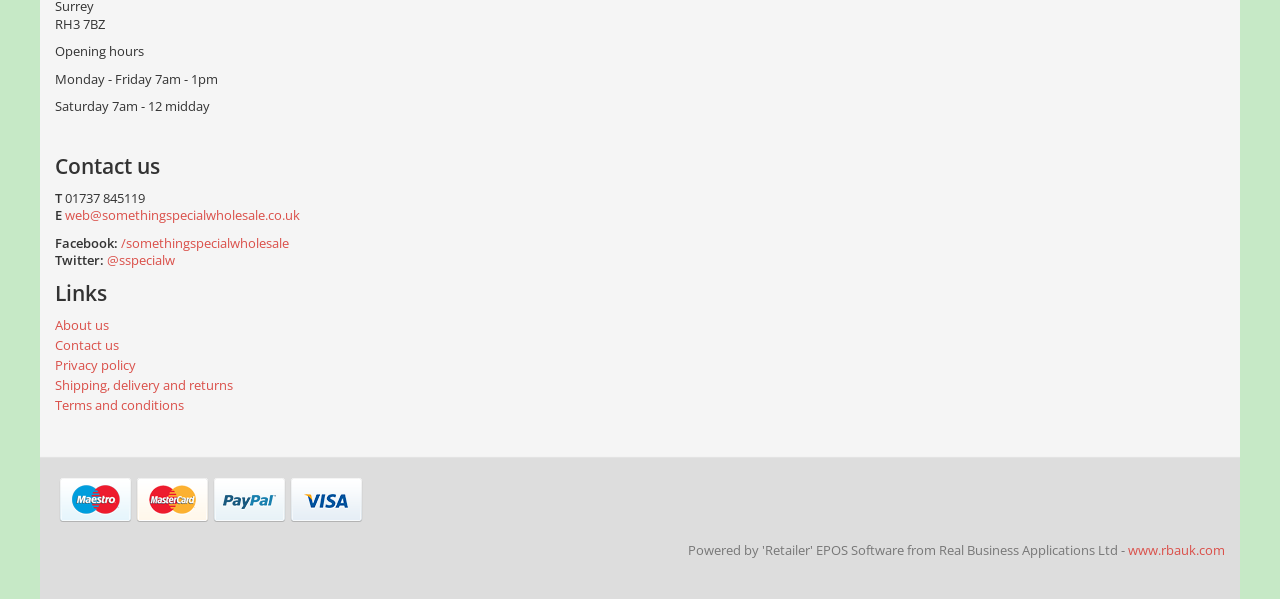What social media platform has the handle '@sspecialw'?
Craft a detailed and extensive response to the question.

I searched for the social media links on the webpage and found the link 'Twitter:' followed by a link '@sspecialw', which indicates that the handle '@sspecialw' is for Twitter.